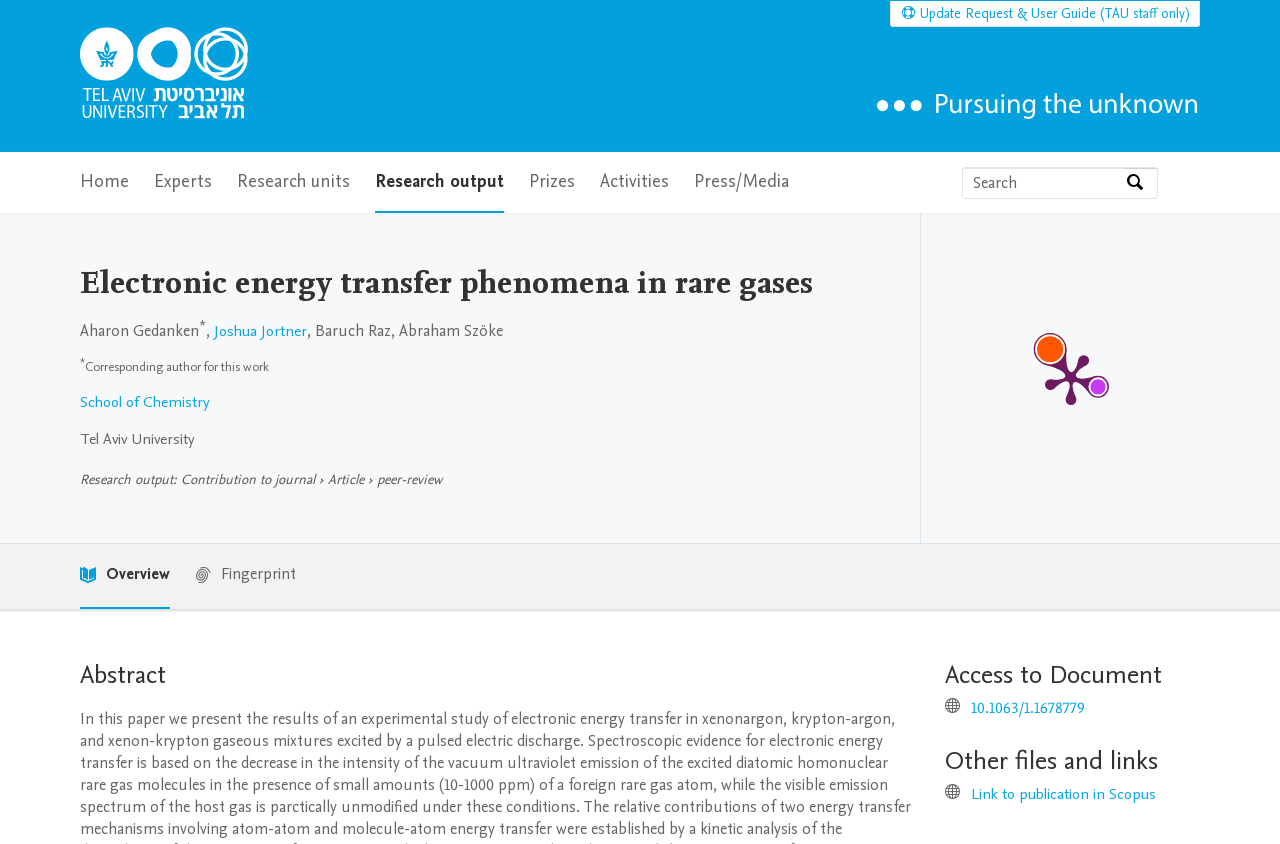Identify and provide the title of the webpage.

Electronic energy transfer phenomena in rare gases